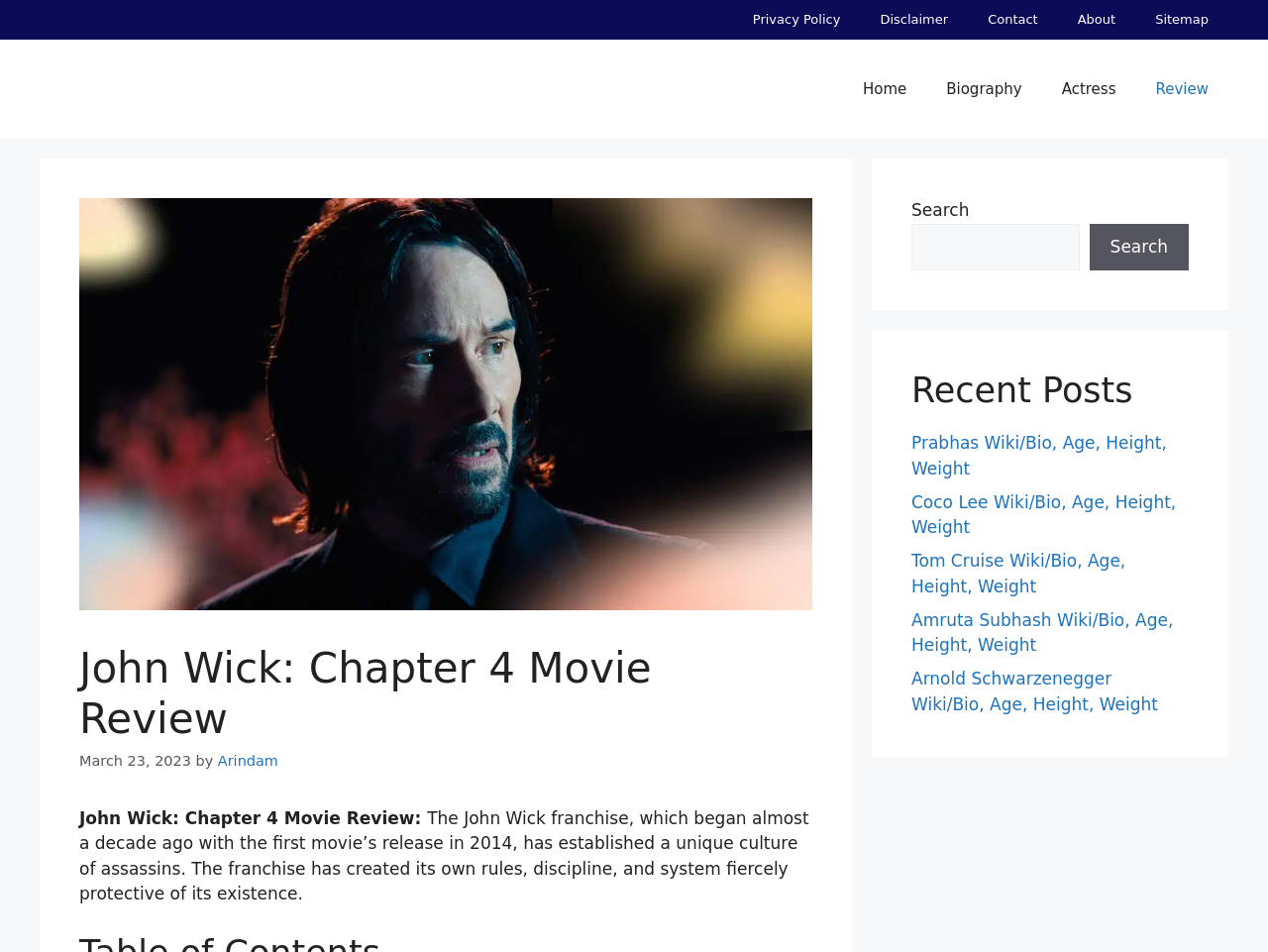What type of content is listed under 'Recent Posts'?
Answer with a single word or short phrase according to what you see in the image.

Actress biographies